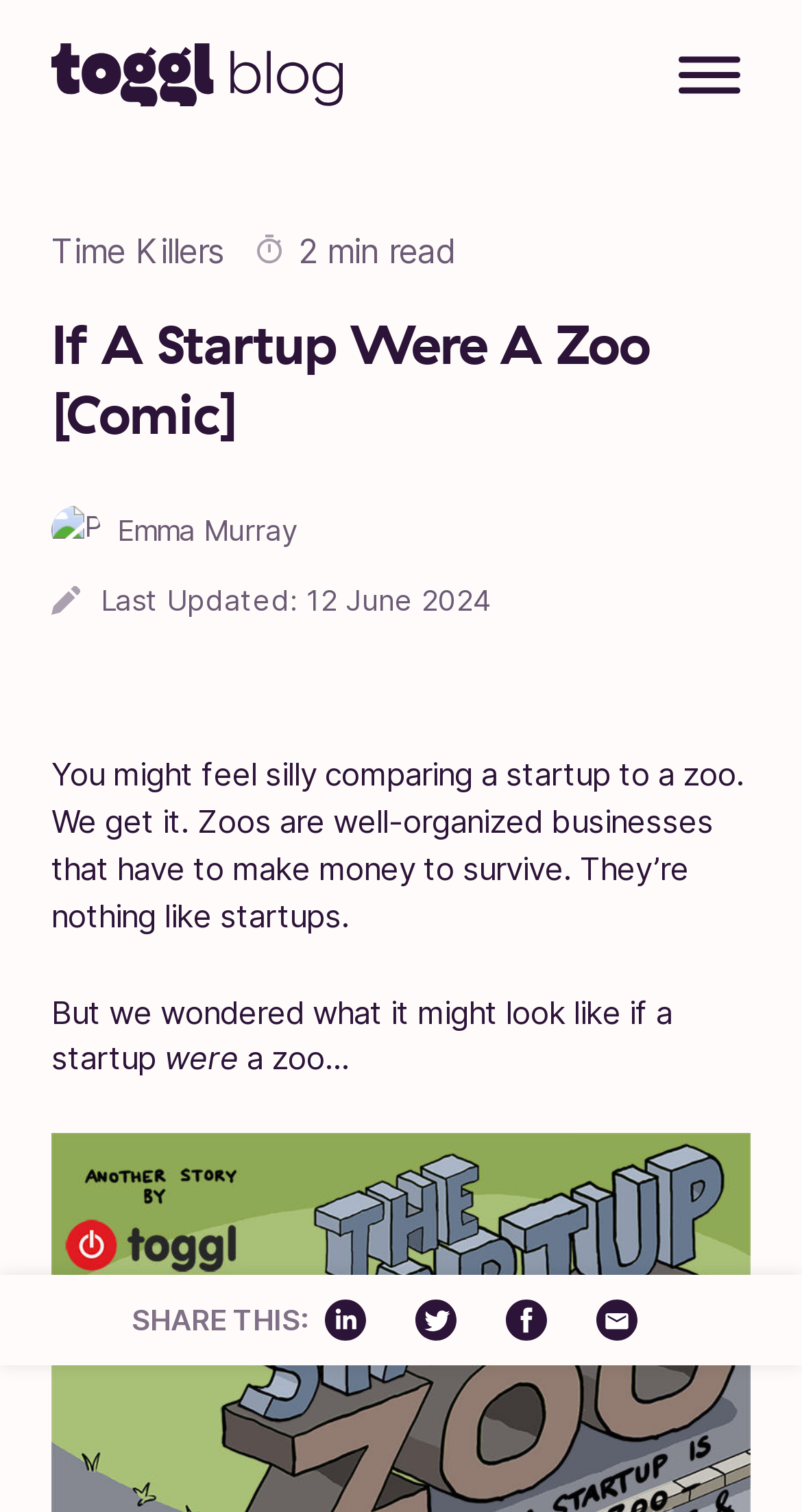Answer the following query with a single word or phrase:
What is the main topic of the post?

Comparing a startup to a zoo